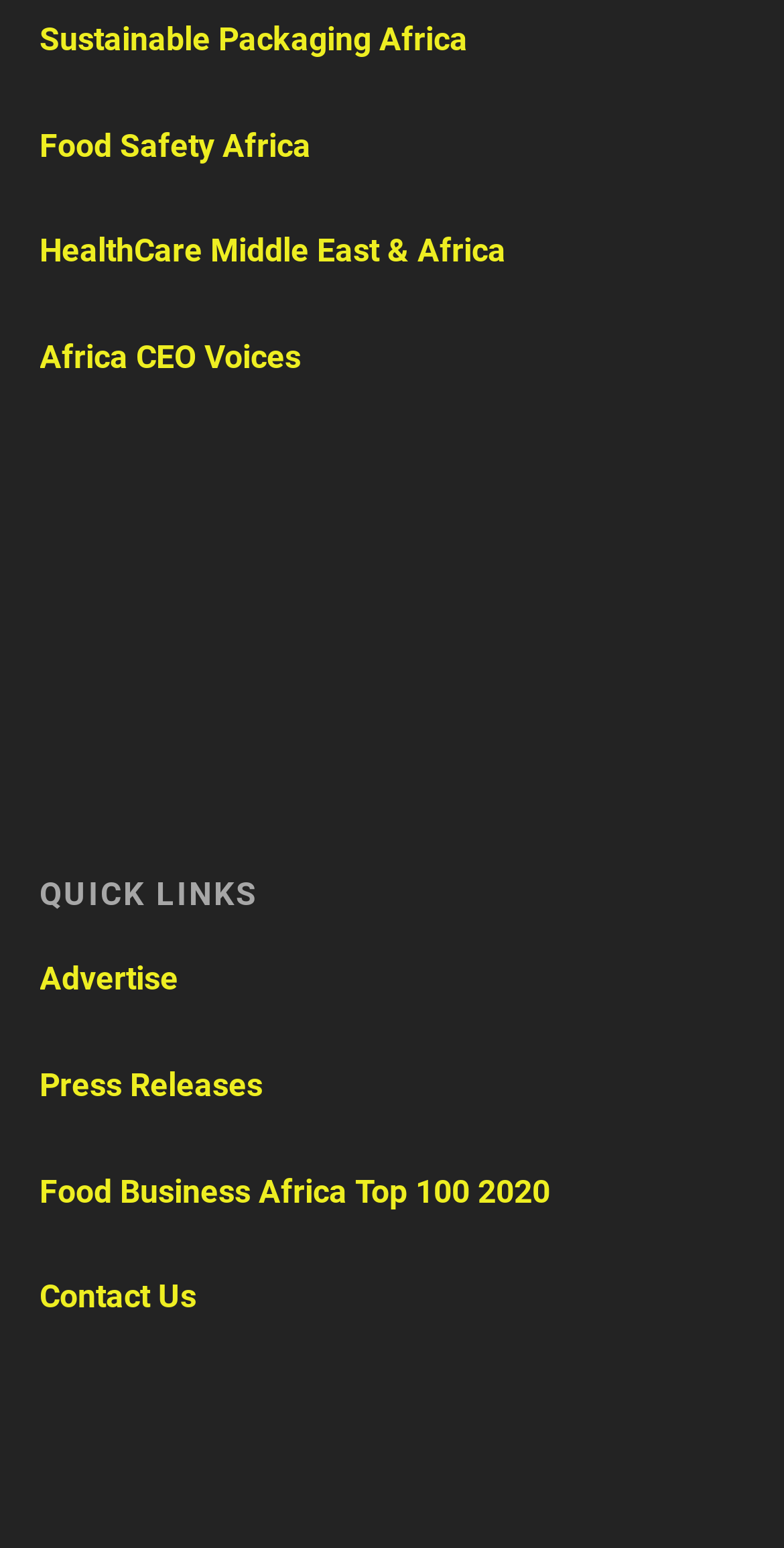Please mark the clickable region by giving the bounding box coordinates needed to complete this instruction: "explore HealthCare Middle East & Africa".

[0.05, 0.15, 0.645, 0.175]